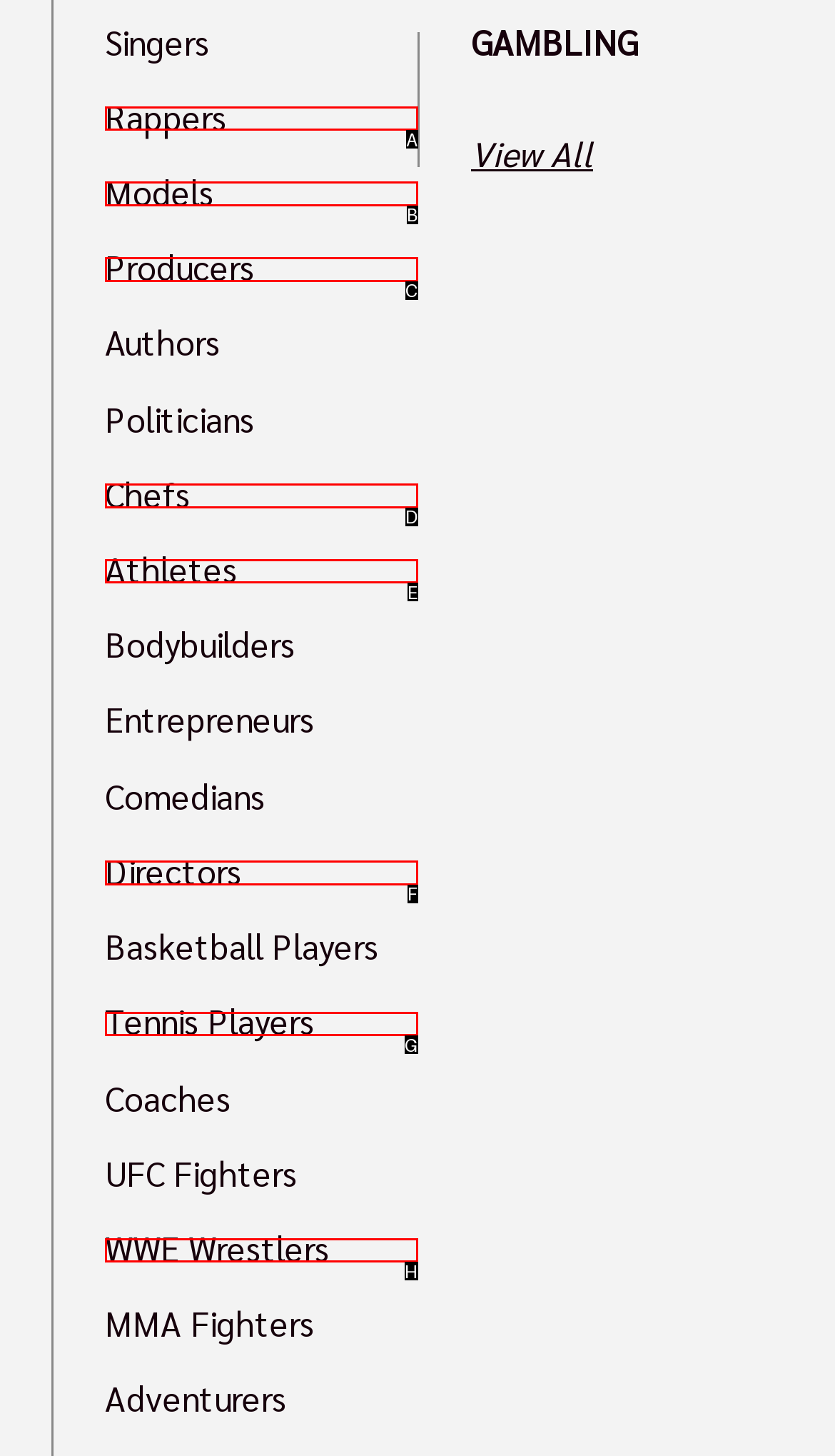Identify the HTML element that corresponds to the following description: Models Provide the letter of the best matching option.

B